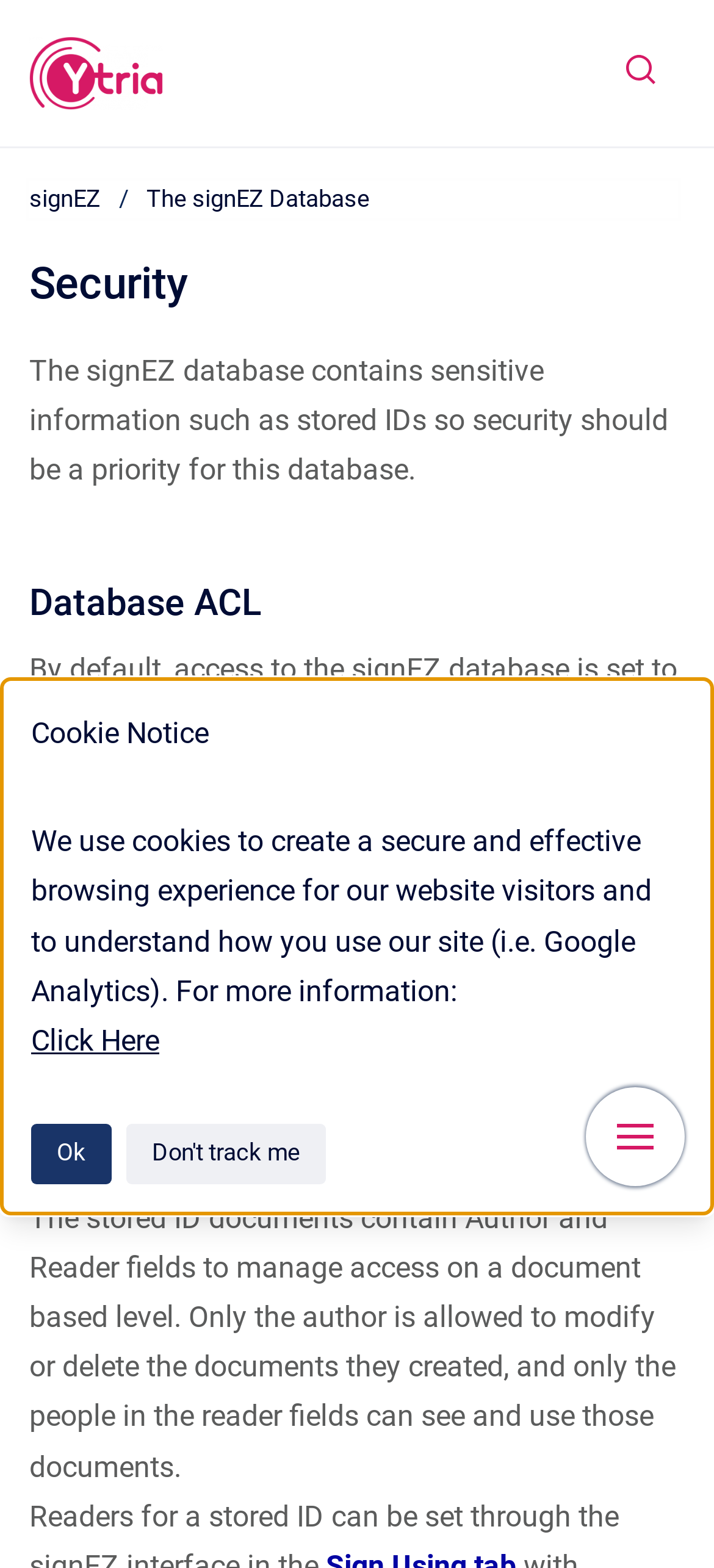Offer a comprehensive description of the webpage’s content and structure.

This webpage is focused on security, specifically the signEZ database. At the top, there is a cookie notice dialog that takes up most of the width, with a polite live region announcing the use of cookies for a secure browsing experience and Google Analytics. Below the dialog, there are two buttons, "Ok" and "Don't track me", and a link "Click Here" for more information.

Above the main content, there is a navigation bar with a link to the homepage on the left and a button to show the search form on the right. Below the navigation bar, there is a breadcrumb navigation with two links, "signEZ" and "The signEZ Database".

The main content is divided into three sections, each with a heading. The first section, "Security", has a paragraph of text explaining the importance of security for the signEZ database. The second section, "Database ACL", has a heading and a long paragraph of text explaining the default access control settings and how to modify them. There is also a link "Sign with another ID" and some additional text.

The third section, "Stored ID documents", has a heading and a paragraph of text explaining how access to stored ID documents is managed. At the bottom of the page, there is a button to show navigation.